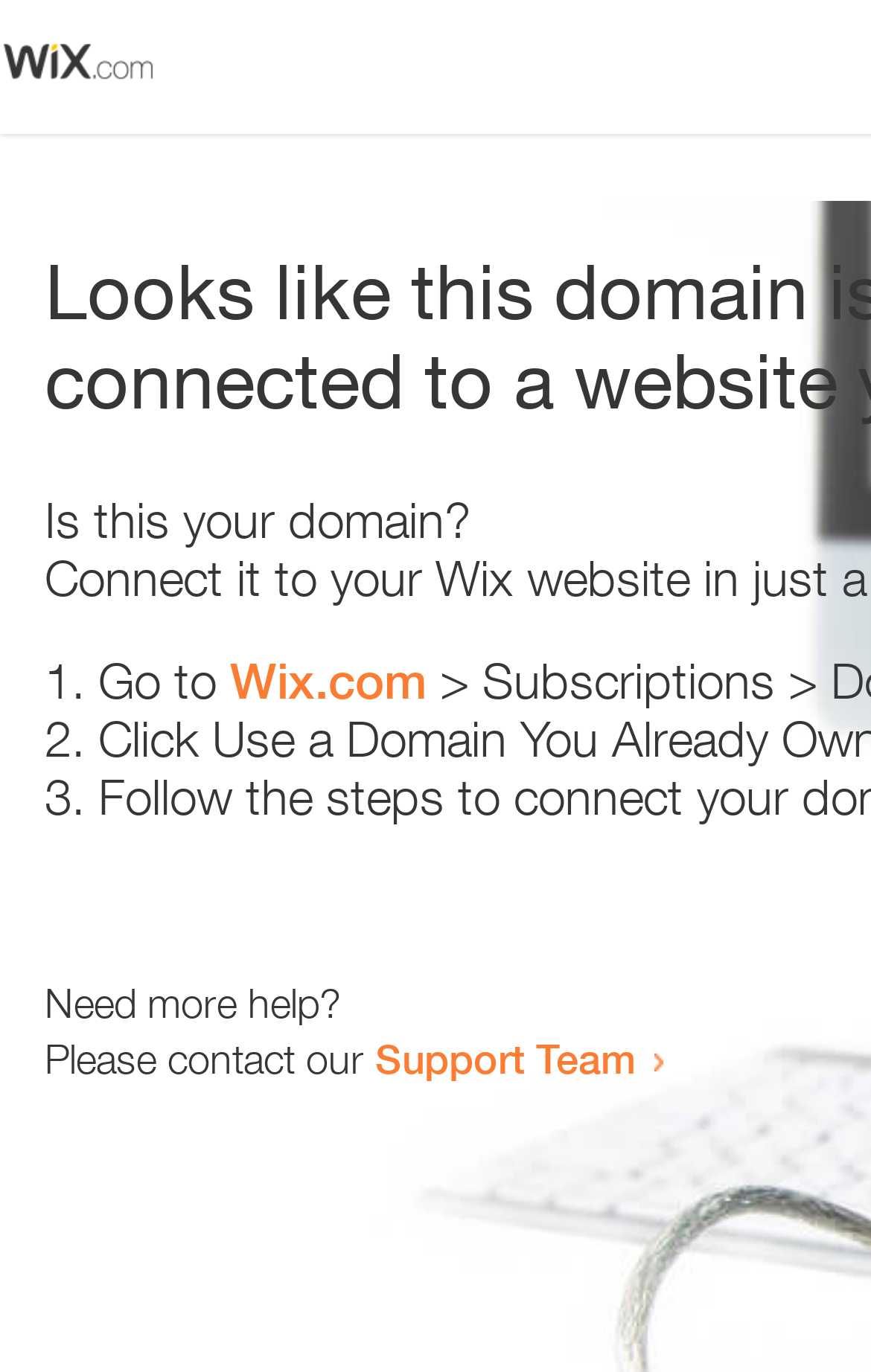Please give a succinct answer to the question in one word or phrase:
What is the domain being referred to?

Wix.com